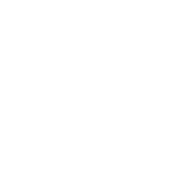Use a single word or phrase to answer the question: What is the special price of the shower head?

$10.49